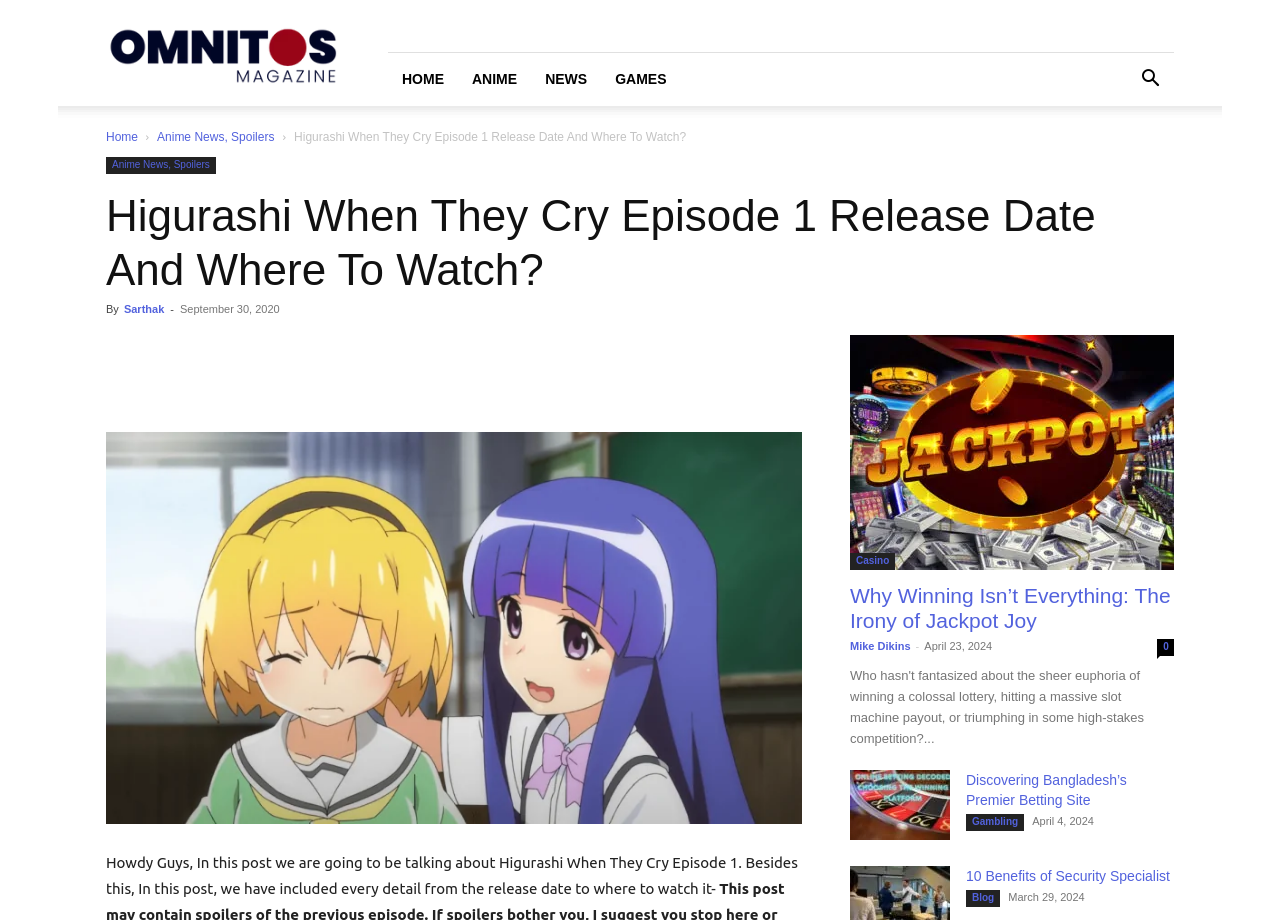Identify the bounding box coordinates of the clickable region necessary to fulfill the following instruction: "Read the article by Sarthak". The bounding box coordinates should be four float numbers between 0 and 1, i.e., [left, top, right, bottom].

[0.097, 0.329, 0.128, 0.342]